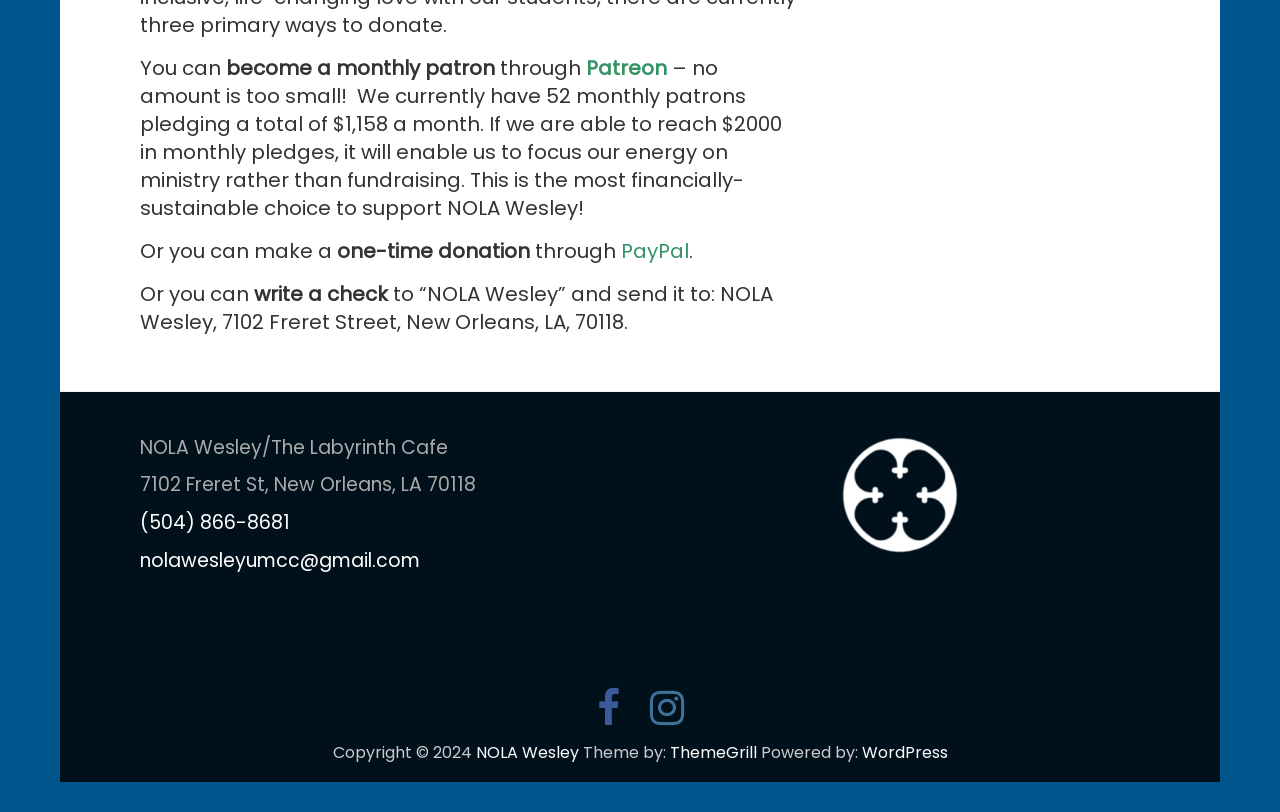Refer to the image and provide an in-depth answer to the question: 
What is the phone number of NOLA Wesley?

The webpage lists the phone number '(504) 866-8681' as the contact information for NOLA Wesley.